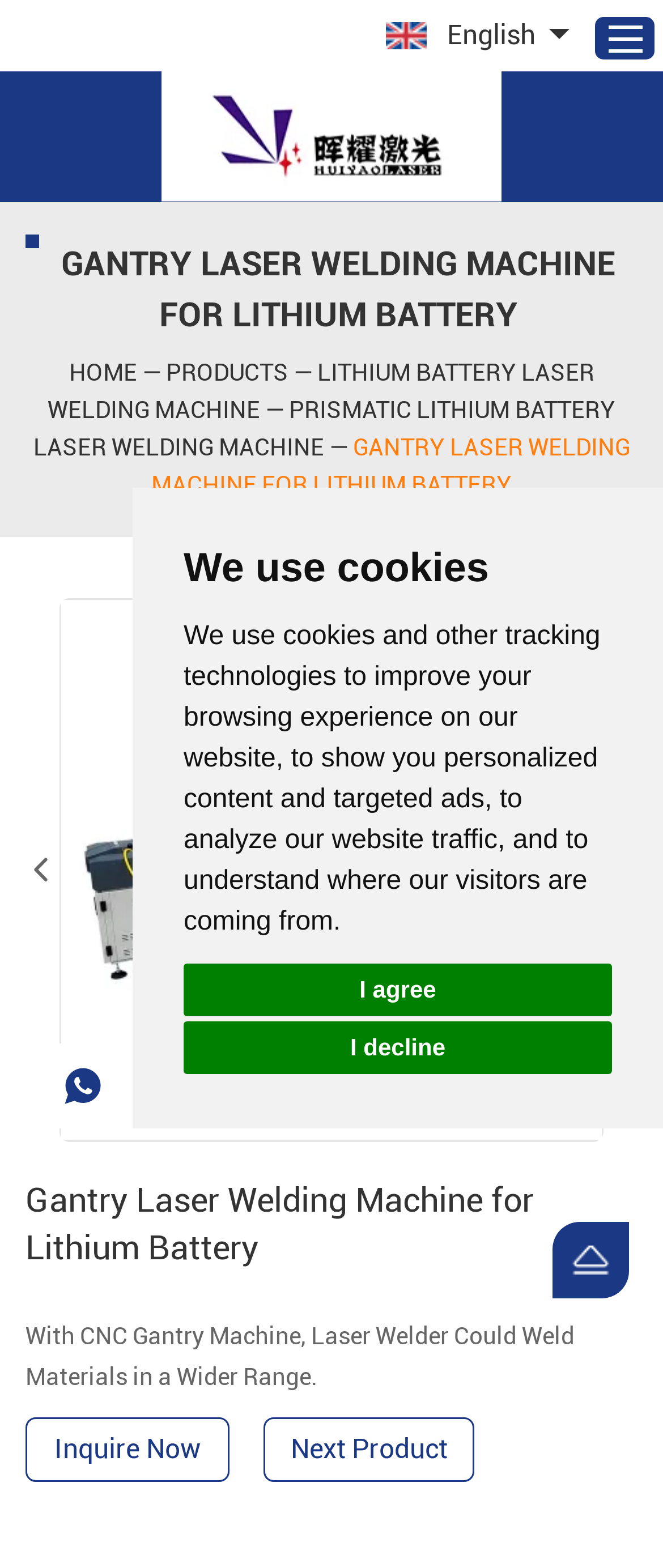Respond to the question with just a single word or phrase: 
What type of battery is mentioned on the webpage?

Lithium battery